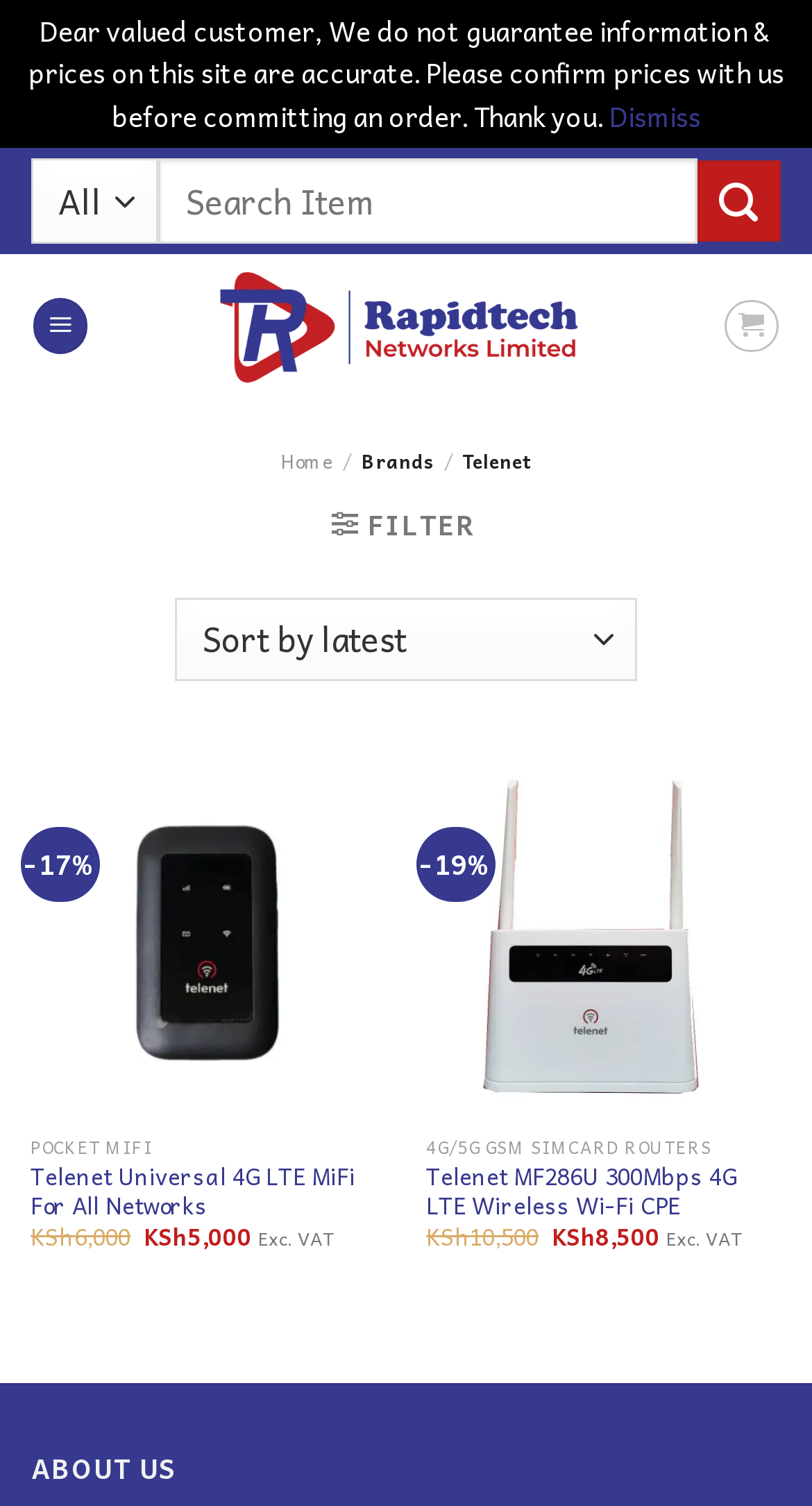Locate the bounding box coordinates of the clickable region to complete the following instruction: "Dismiss the notification."

[0.75, 0.062, 0.863, 0.091]